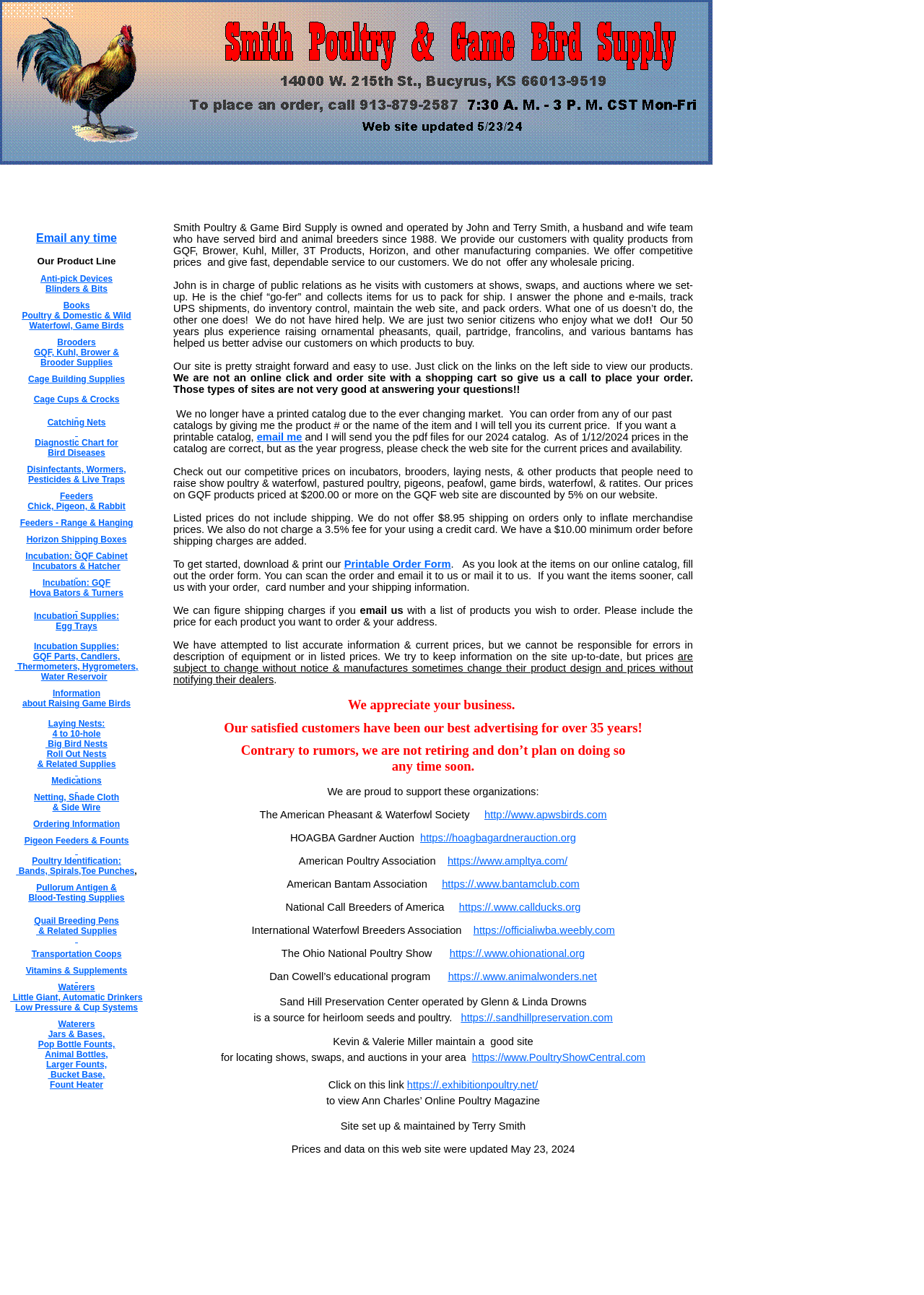Determine the bounding box coordinates of the region that needs to be clicked to achieve the task: "Learn about Raising Game Birds".

[0.024, 0.539, 0.141, 0.547]